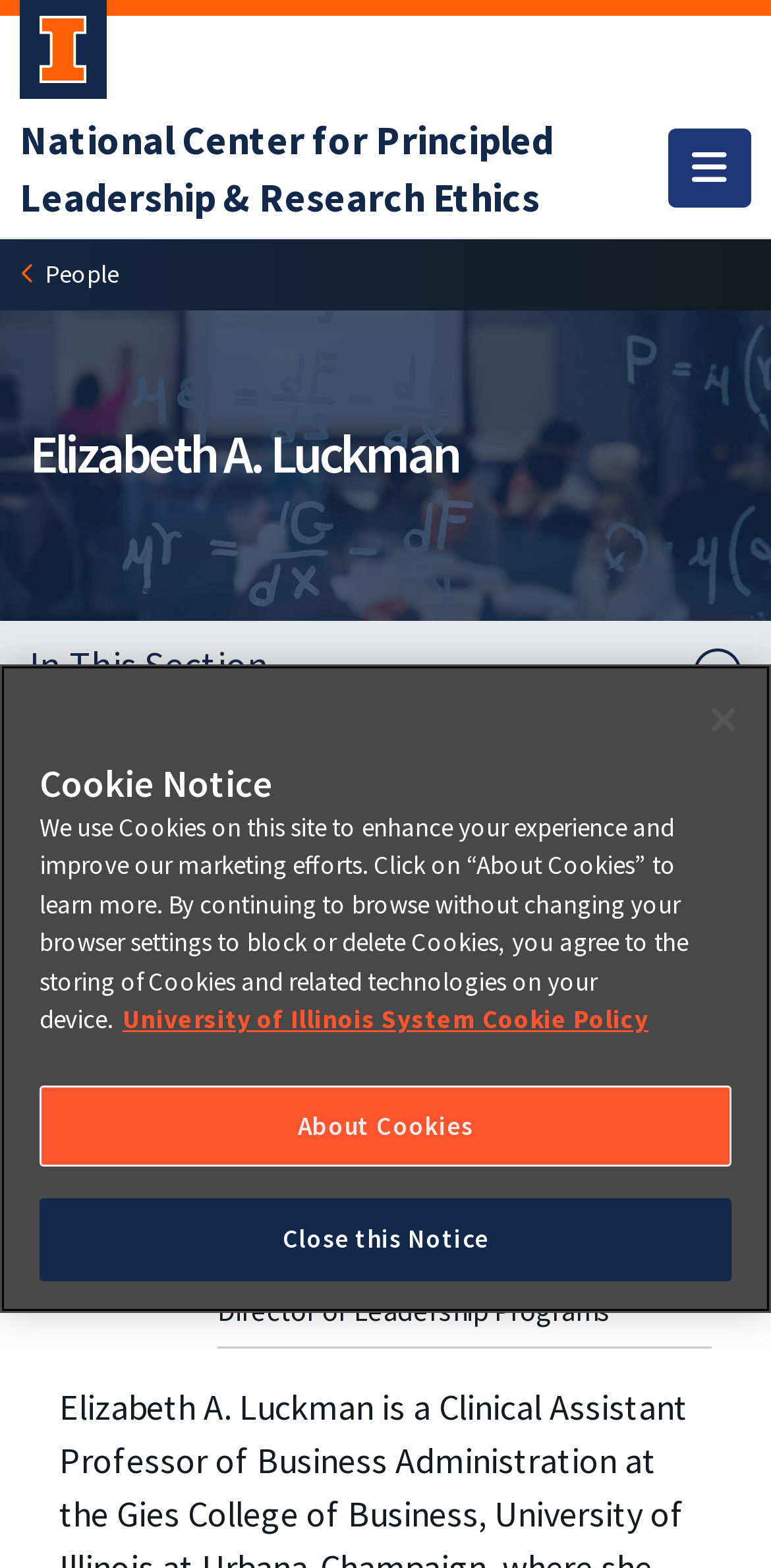Please locate the bounding box coordinates of the element that needs to be clicked to achieve the following instruction: "Learn more about National Center for Principled Leadership & Research Ethics". The coordinates should be four float numbers between 0 and 1, i.e., [left, top, right, bottom].

[0.026, 0.074, 0.718, 0.142]